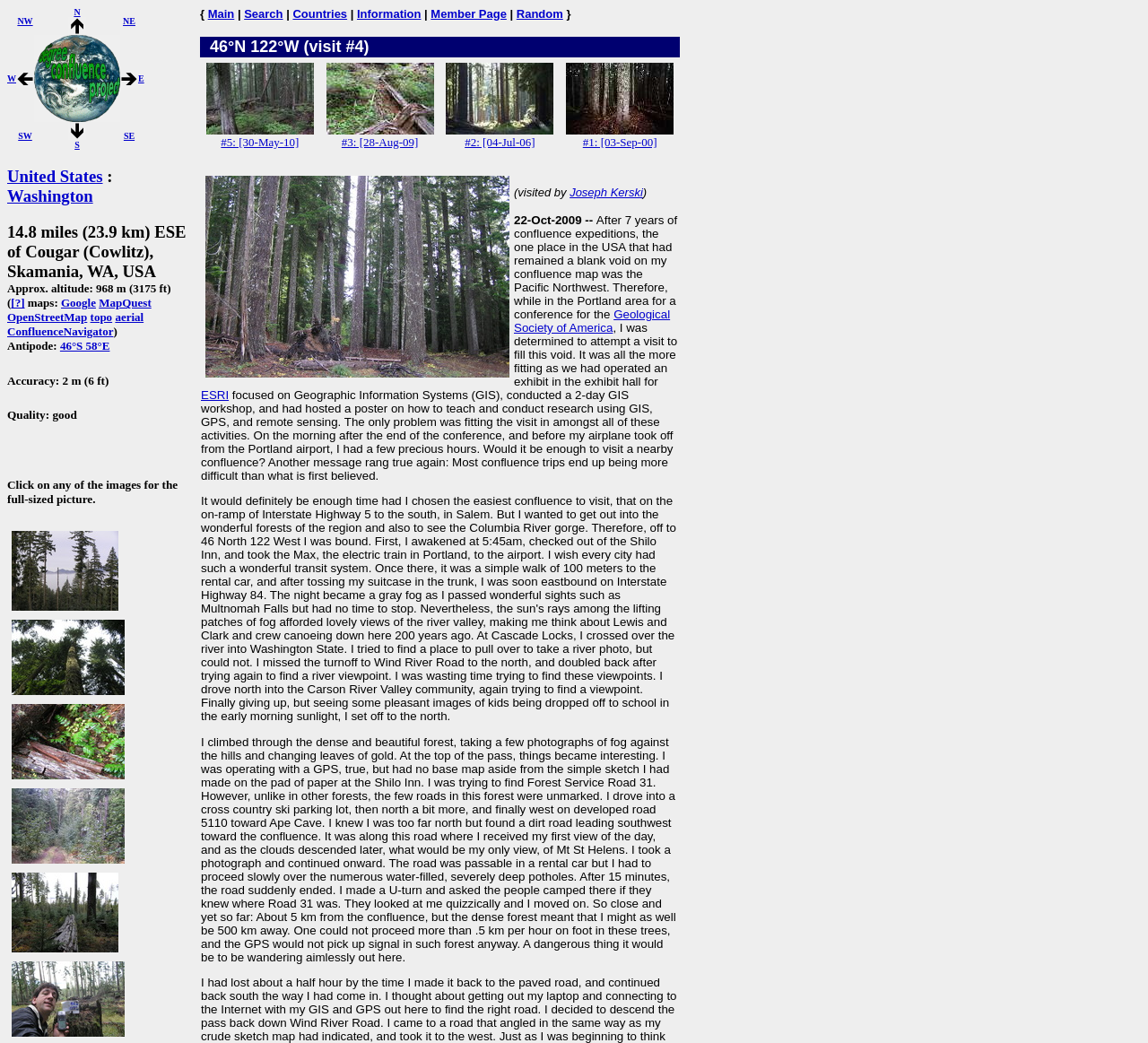Indicate the bounding box coordinates of the clickable region to achieve the following instruction: "Check the antipode of the confluence location.."

[0.052, 0.325, 0.096, 0.338]